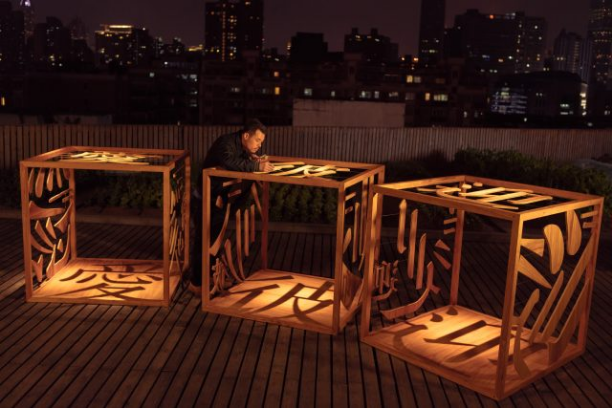What is the shape of the wooden structures?
Respond to the question with a single word or phrase according to the image.

Cubical